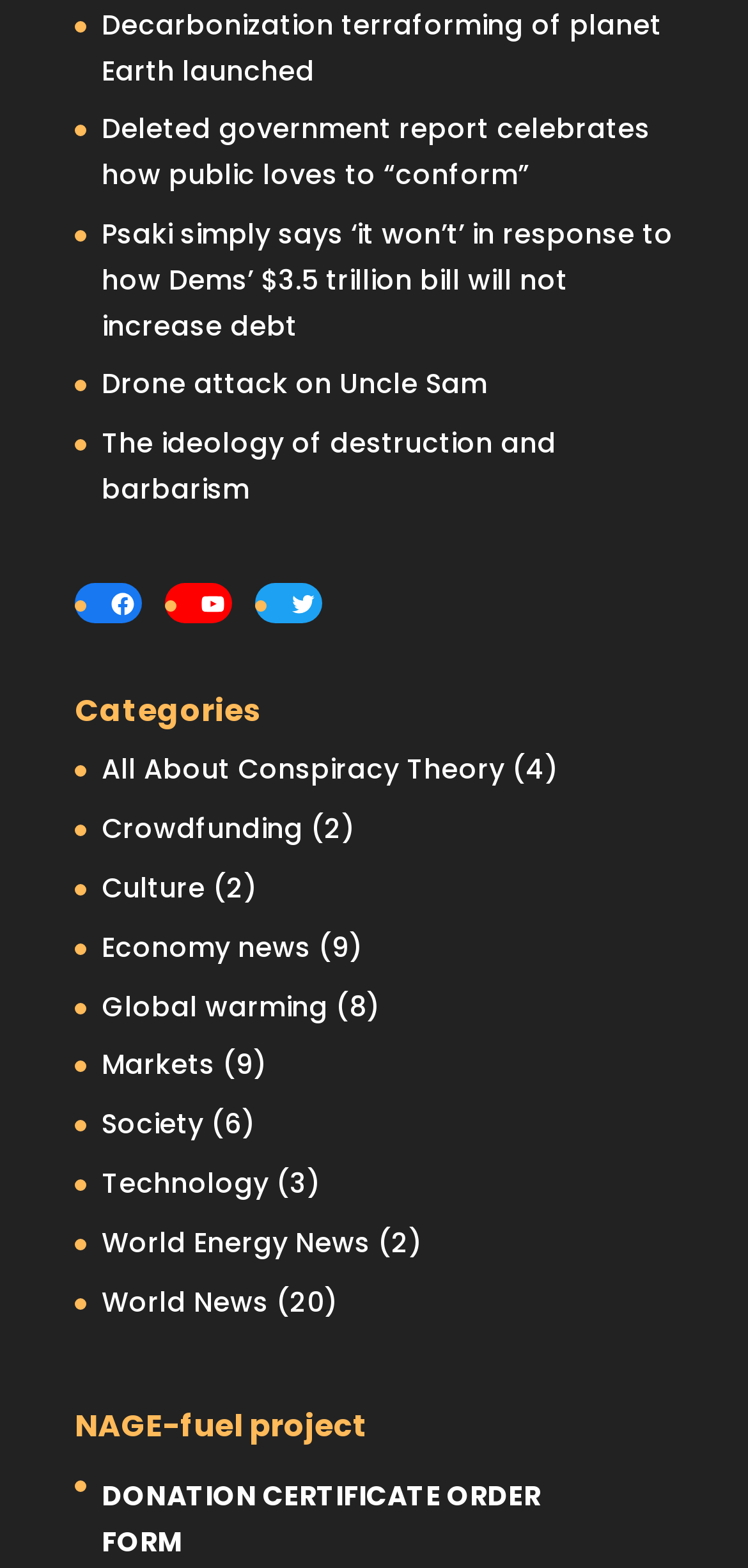Please identify the bounding box coordinates of the area I need to click to accomplish the following instruction: "Click on the link to read about decarbonization terraforming of planet Earth".

[0.136, 0.003, 0.885, 0.057]